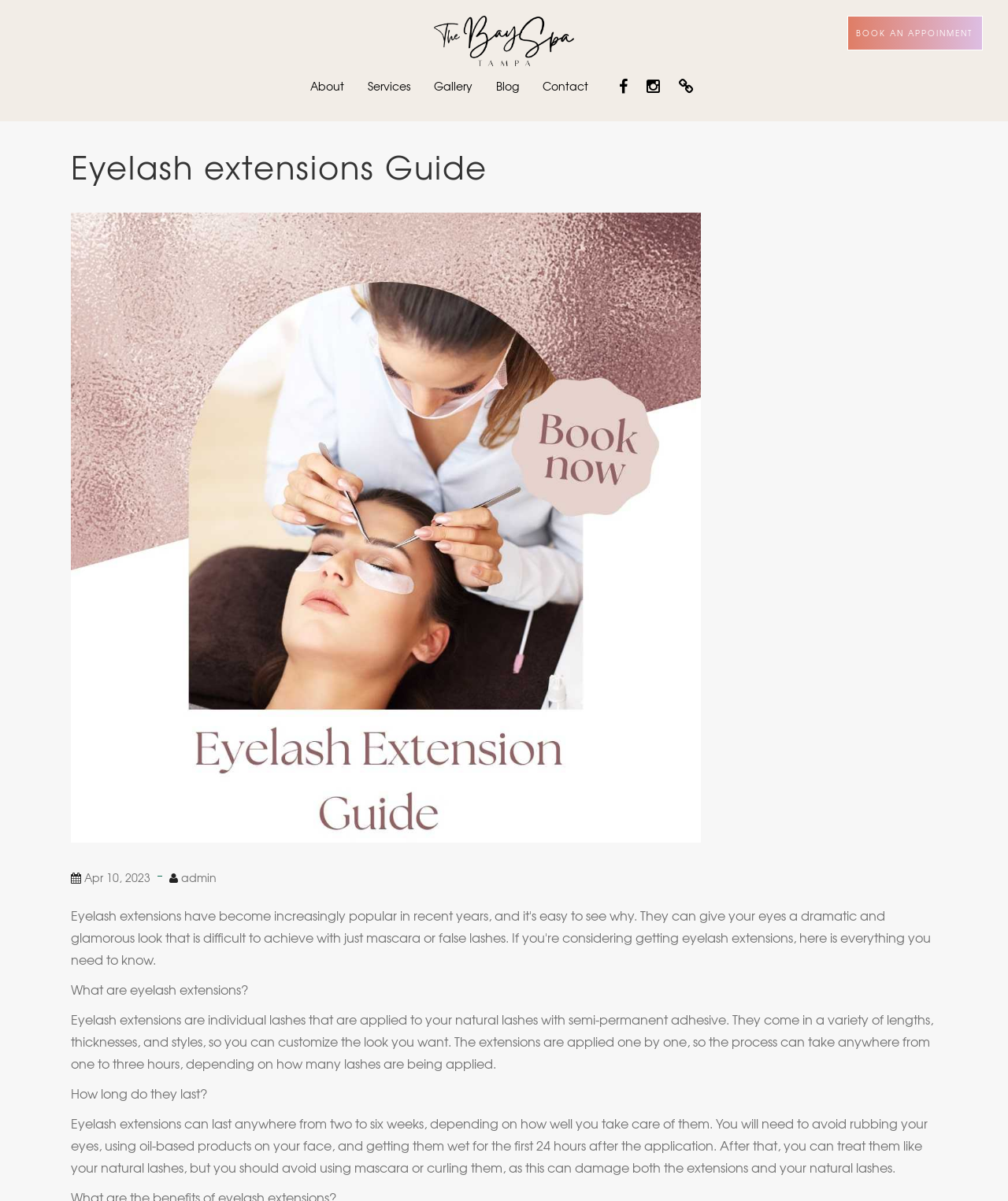Please identify the bounding box coordinates of the clickable area that will fulfill the following instruction: "Check the gallery". The coordinates should be in the format of four float numbers between 0 and 1, i.e., [left, top, right, bottom].

[0.419, 0.055, 0.48, 0.088]